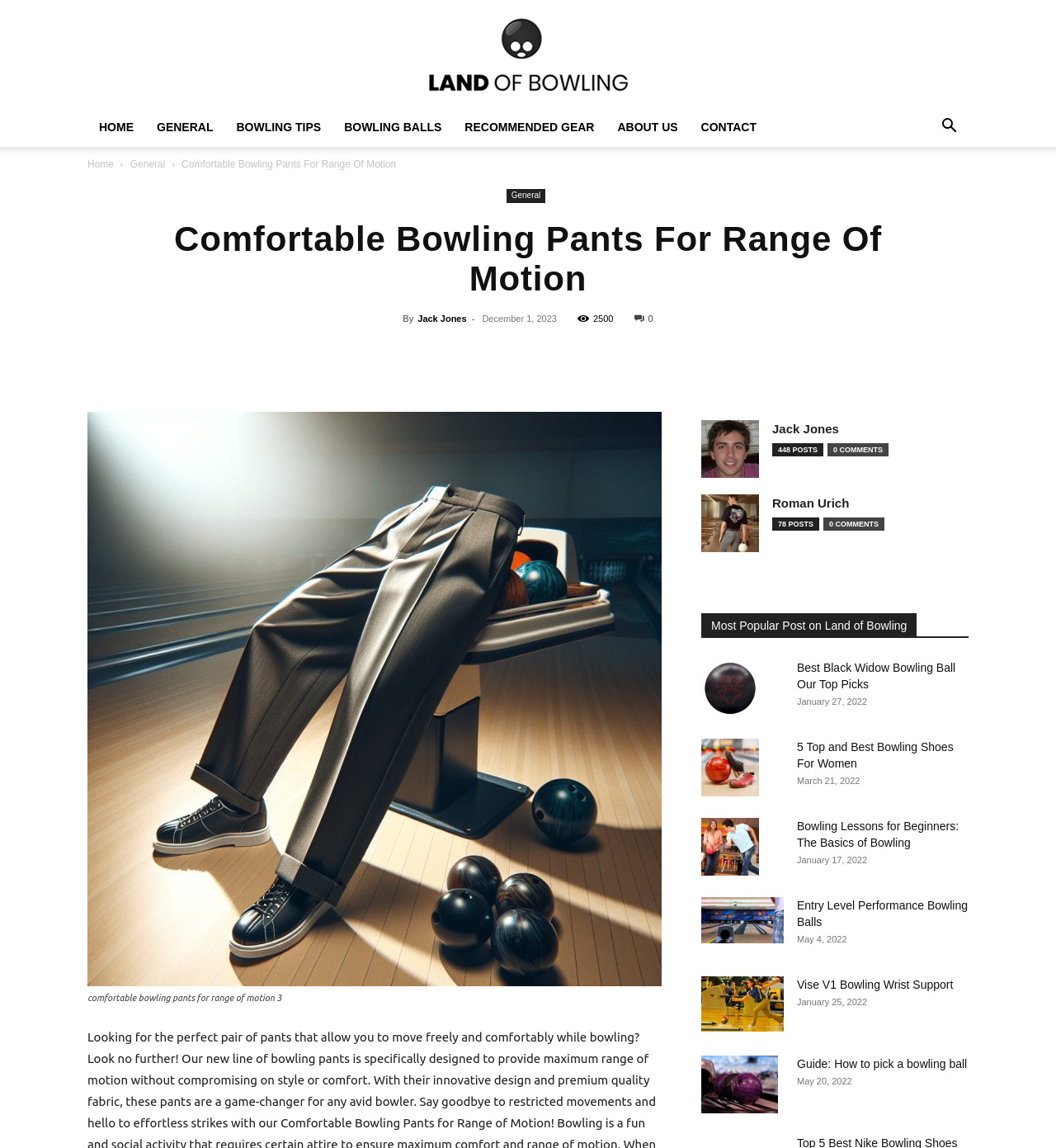Identify the coordinates of the bounding box for the element that must be clicked to accomplish the instruction: "View the 'Best Black Widow Bowling Ball Our Top Picks' post".

[0.664, 0.574, 0.719, 0.625]